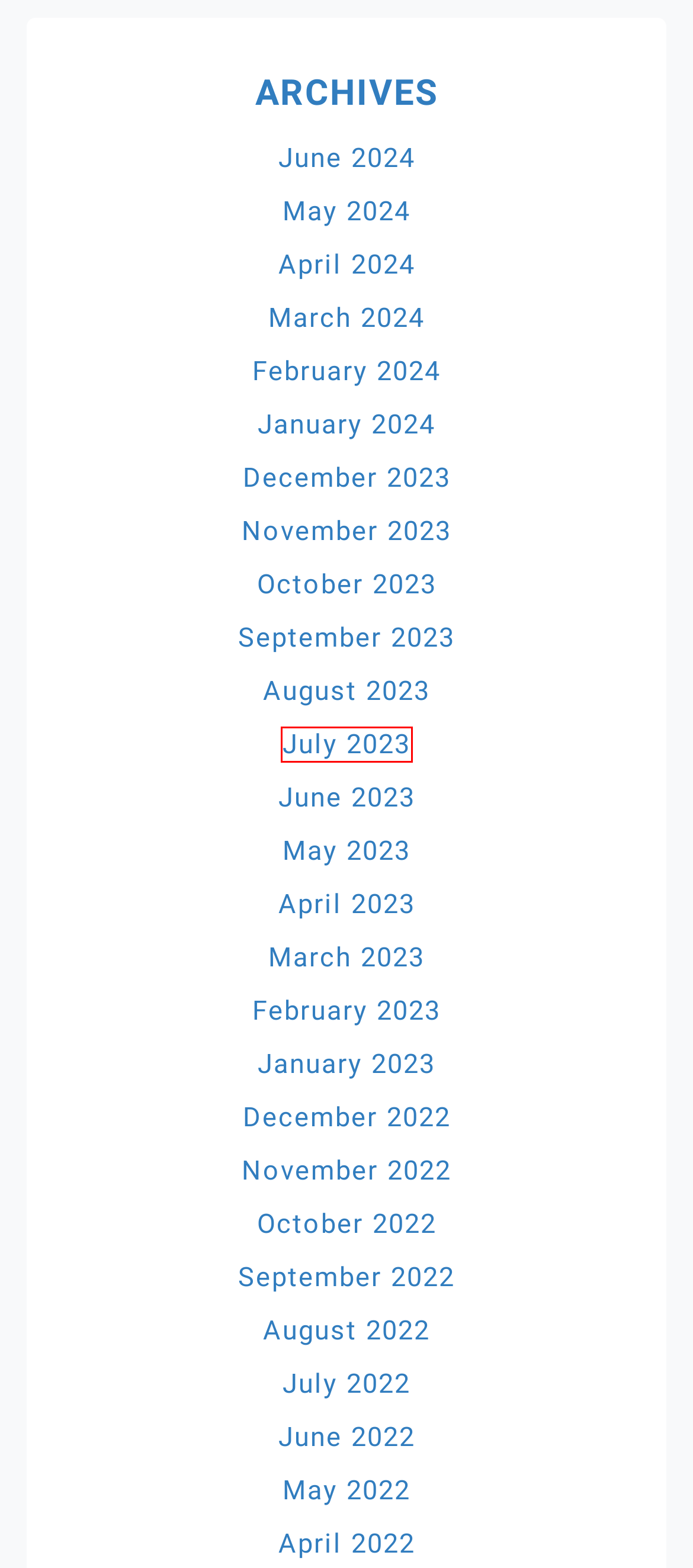You are presented with a screenshot of a webpage that includes a red bounding box around an element. Determine which webpage description best matches the page that results from clicking the element within the red bounding box. Here are the candidates:
A. January 2024 - Domain Reseller
B. January 2023 - Domain Reseller
C. April 2022 - Domain Reseller
D. June 2022 - Domain Reseller
E. November 2022 - Domain Reseller
F. September 2023 - Domain Reseller
G. July 2023 - Domain Reseller
H. August 2023 - Domain Reseller

G